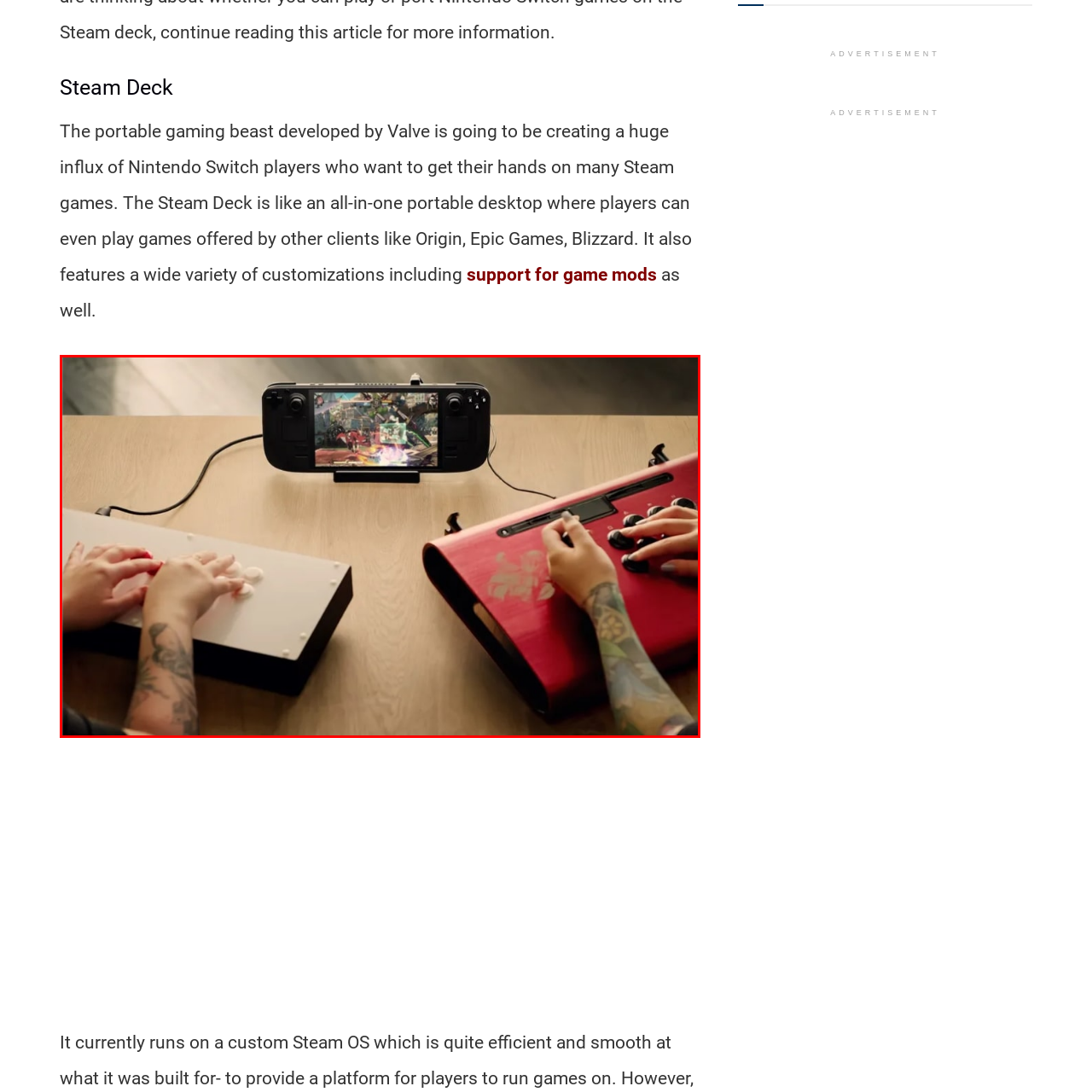Generate a detailed caption for the picture within the red-bordered area.

The image showcases the Steam Deck, a powerful handheld gaming device developed by Valve, positioned prominently on a wooden surface. This portable console boasts a vibrant display, showcasing an action-packed video game scene that engages players. Two individuals are seen interacting with arcade-style controllers on either side of the device, with their hands actively engaged in gameplay. The left controller features a stark white design, while the right one is a bold red, adorned with graphics that hint at its customizable nature. This setup highlights the versatility and appeal of the Steam Deck, particularly for Nintendo Switch enthusiasts looking to expand their gaming experiences. The scene captures the essence of modern gaming, blending traditional controllers with cutting-edge mobile technology.